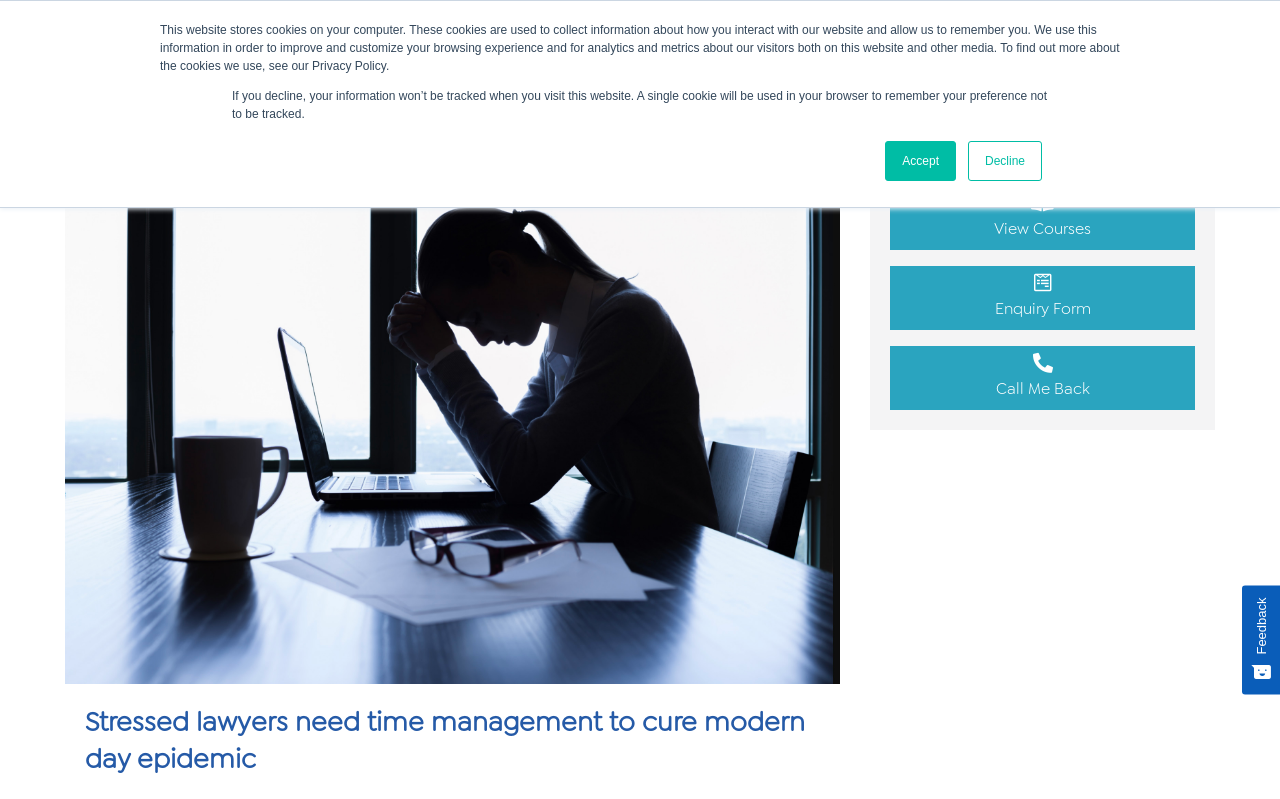Please predict the bounding box coordinates of the element's region where a click is necessary to complete the following instruction: "Search for something". The coordinates should be represented by four float numbers between 0 and 1, i.e., [left, top, right, bottom].

[0.749, 0.016, 0.965, 0.067]